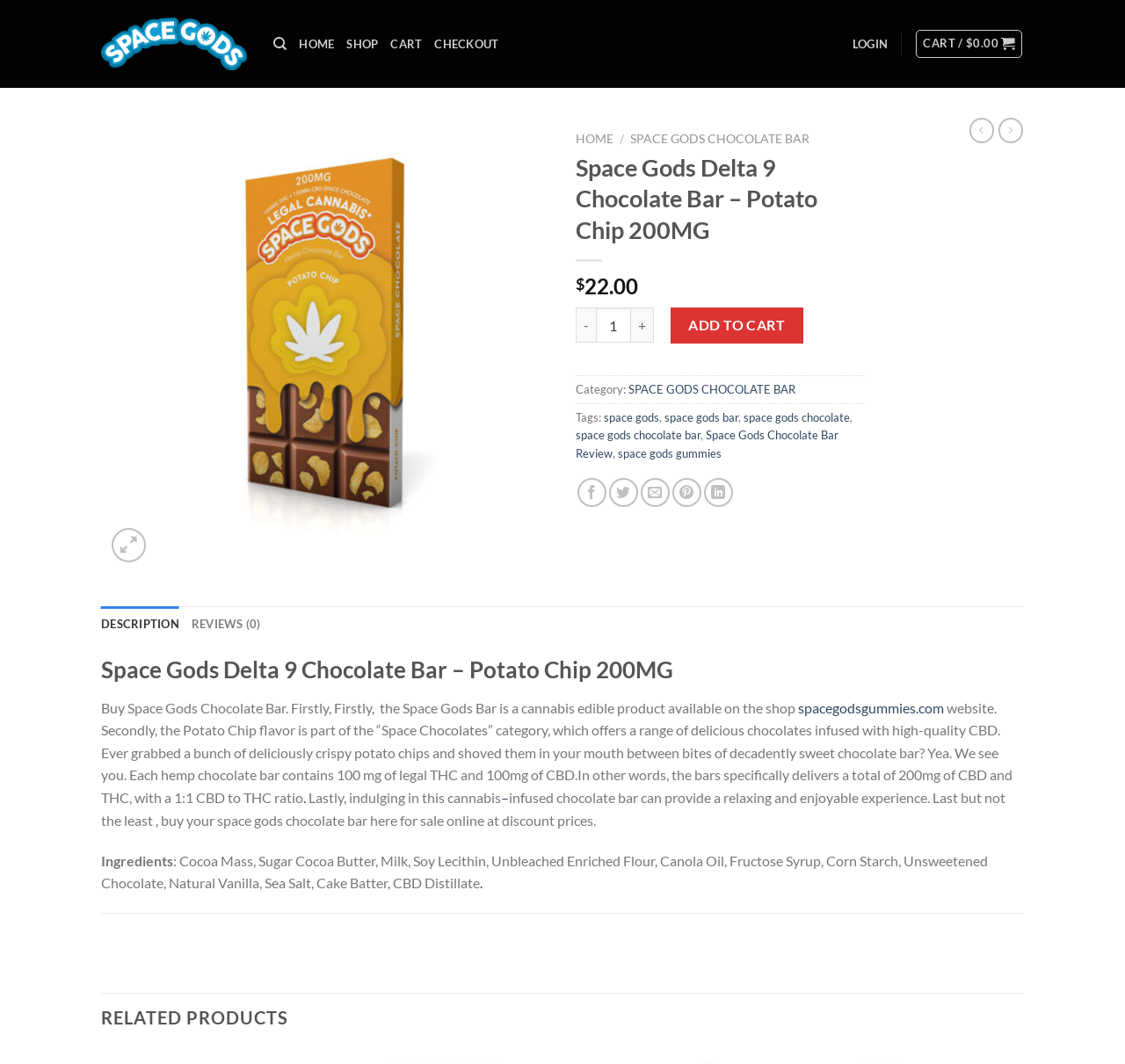Identify the bounding box coordinates of the region that needs to be clicked to carry out this instruction: "Click on the 'LOGIN' link". Provide these coordinates as four float numbers ranging from 0 to 1, i.e., [left, top, right, bottom].

[0.758, 0.025, 0.789, 0.058]